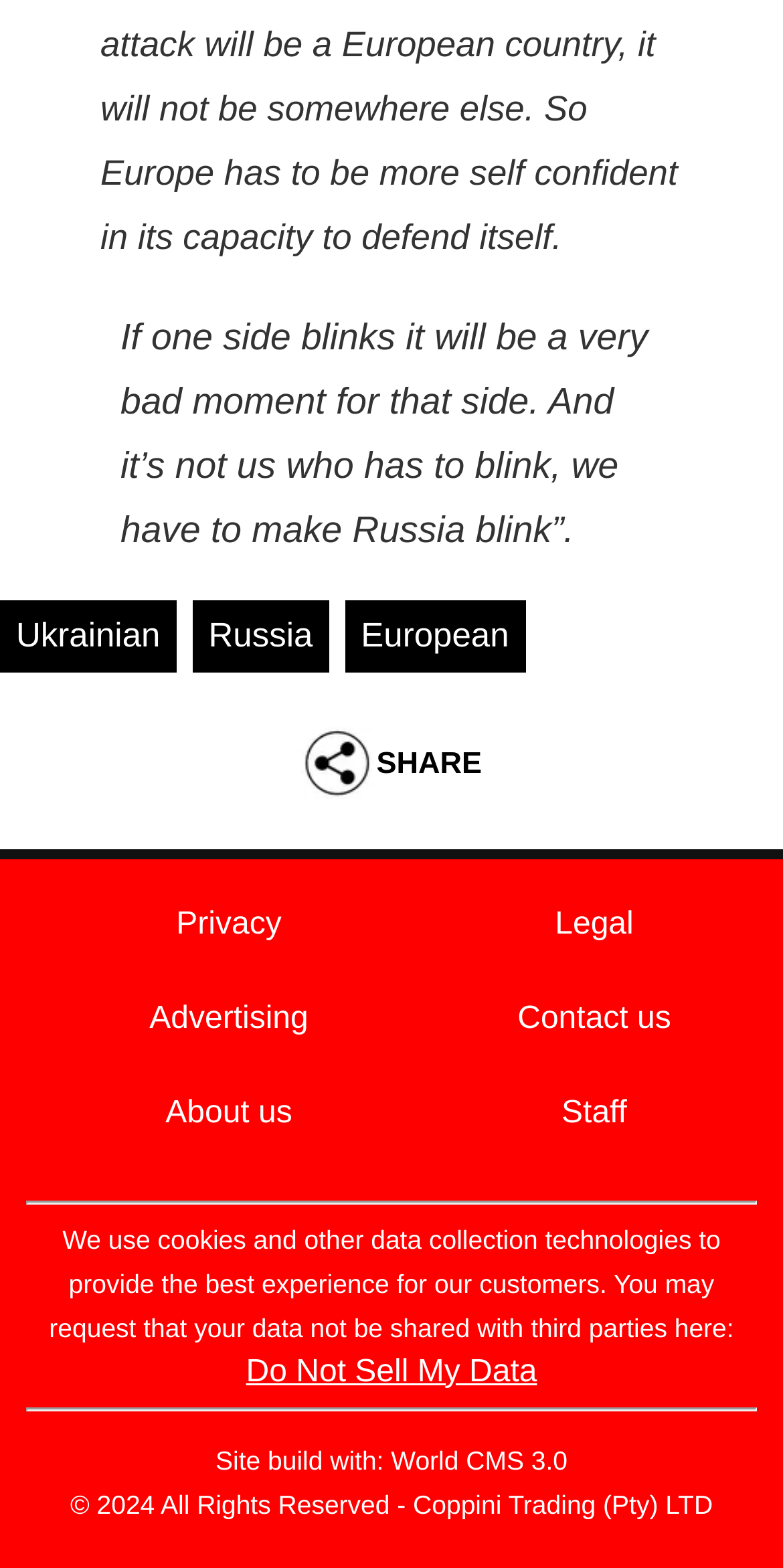Find the coordinates for the bounding box of the element with this description: "Privacy".

[0.225, 0.559, 0.36, 0.581]